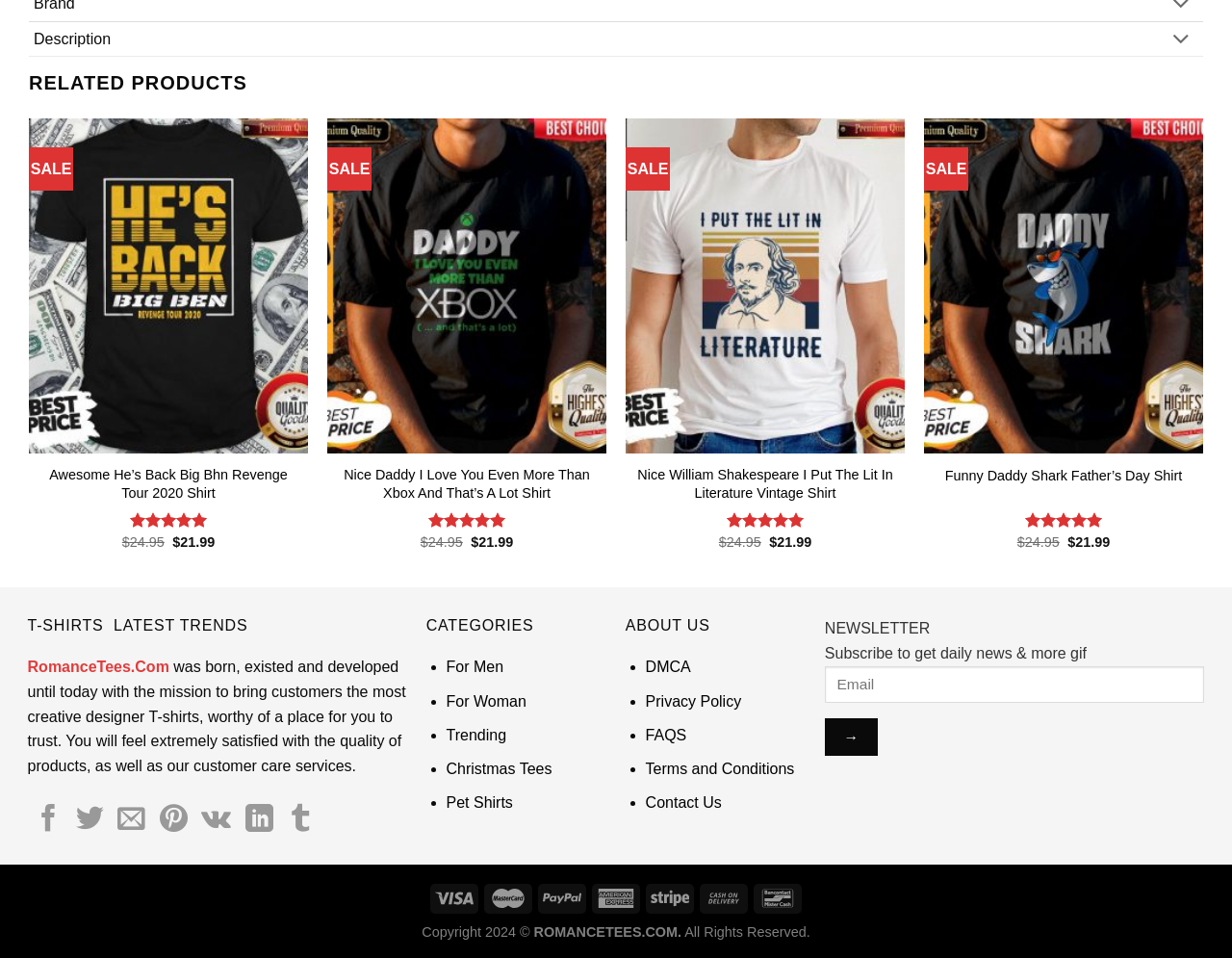Please predict the bounding box coordinates of the element's region where a click is necessary to complete the following instruction: "View product details". The coordinates should be represented by four float numbers between 0 and 1, i.e., [left, top, right, bottom].

[0.023, 0.124, 0.25, 0.474]